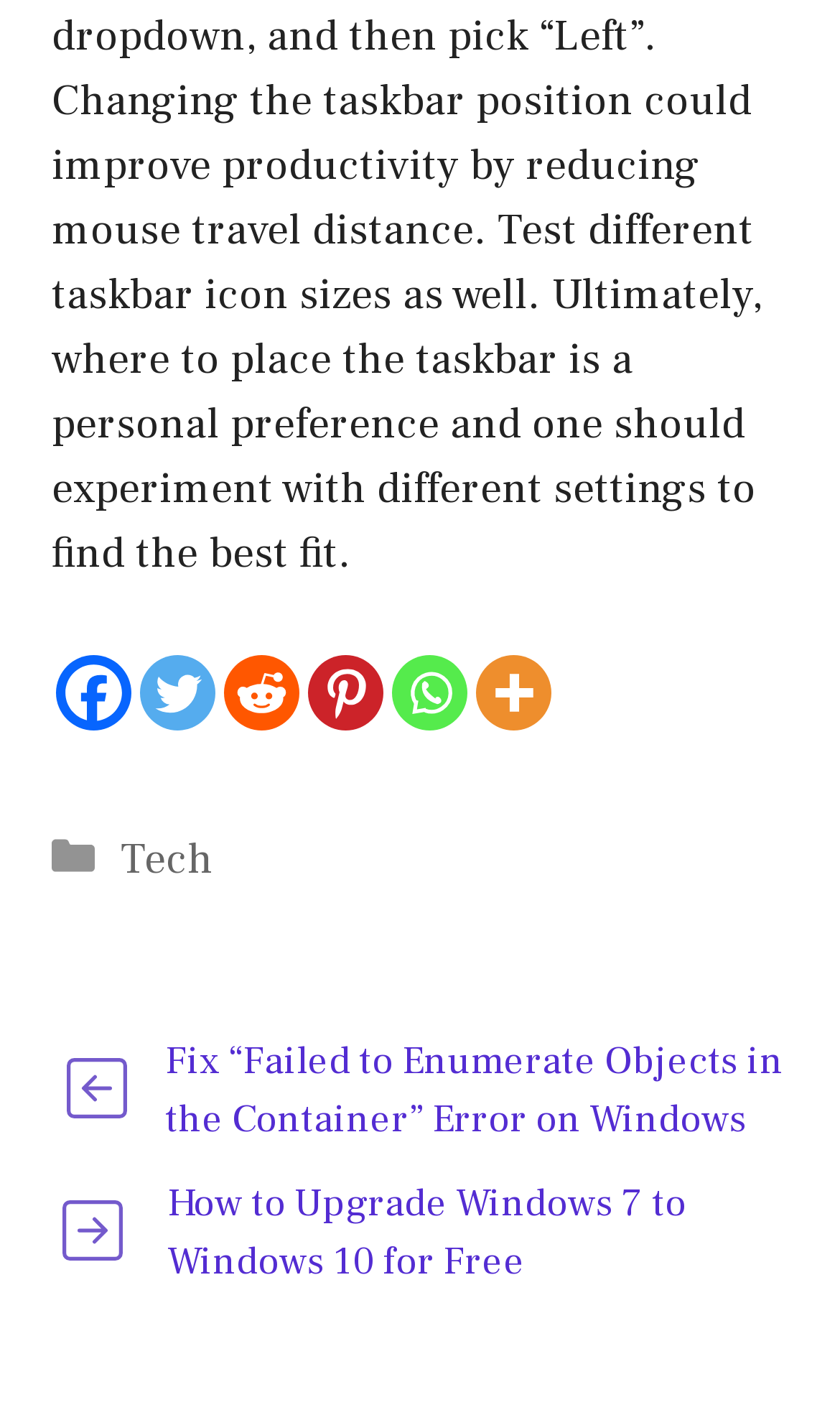Please identify the bounding box coordinates of the area that needs to be clicked to fulfill the following instruction: "Click on the more sharing options."

[0.567, 0.464, 0.656, 0.518]